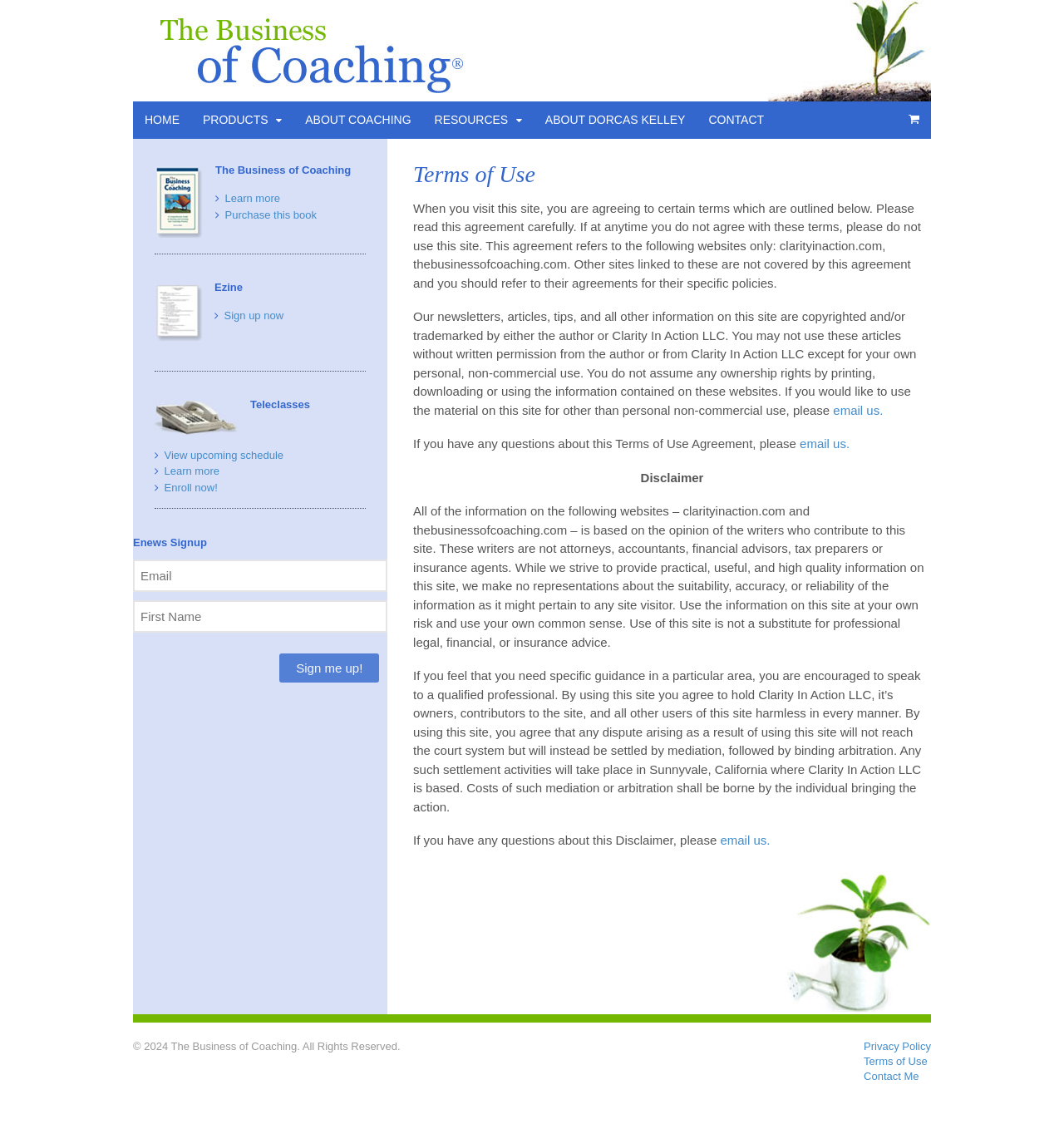Please identify the bounding box coordinates of the region to click in order to complete the given instruction: "Email us". The coordinates should be four float numbers between 0 and 1, i.e., [left, top, right, bottom].

[0.783, 0.358, 0.83, 0.371]